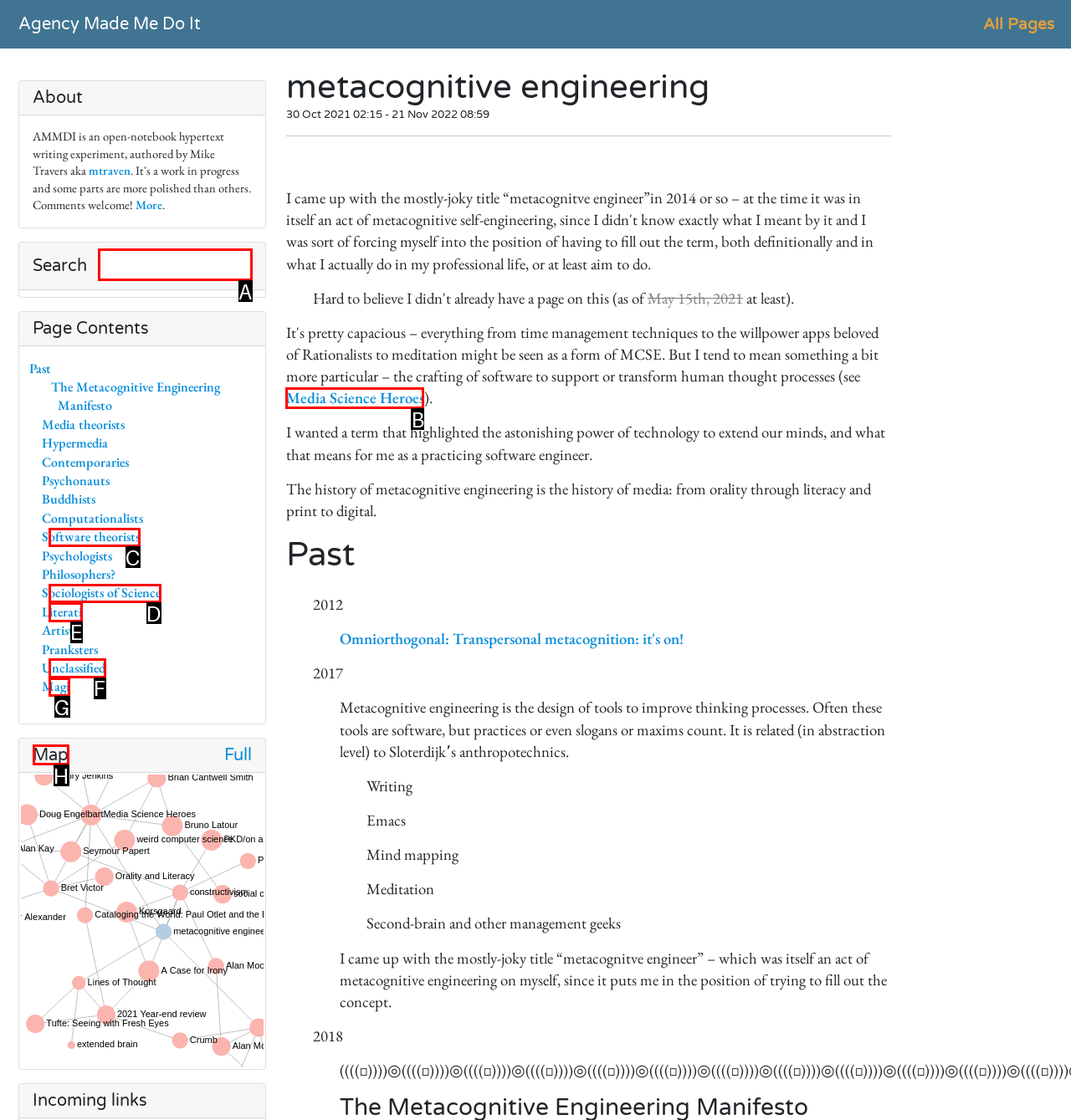Which HTML element should be clicked to perform the following task: Read about 'Media Science Heroes'
Reply with the letter of the appropriate option.

B